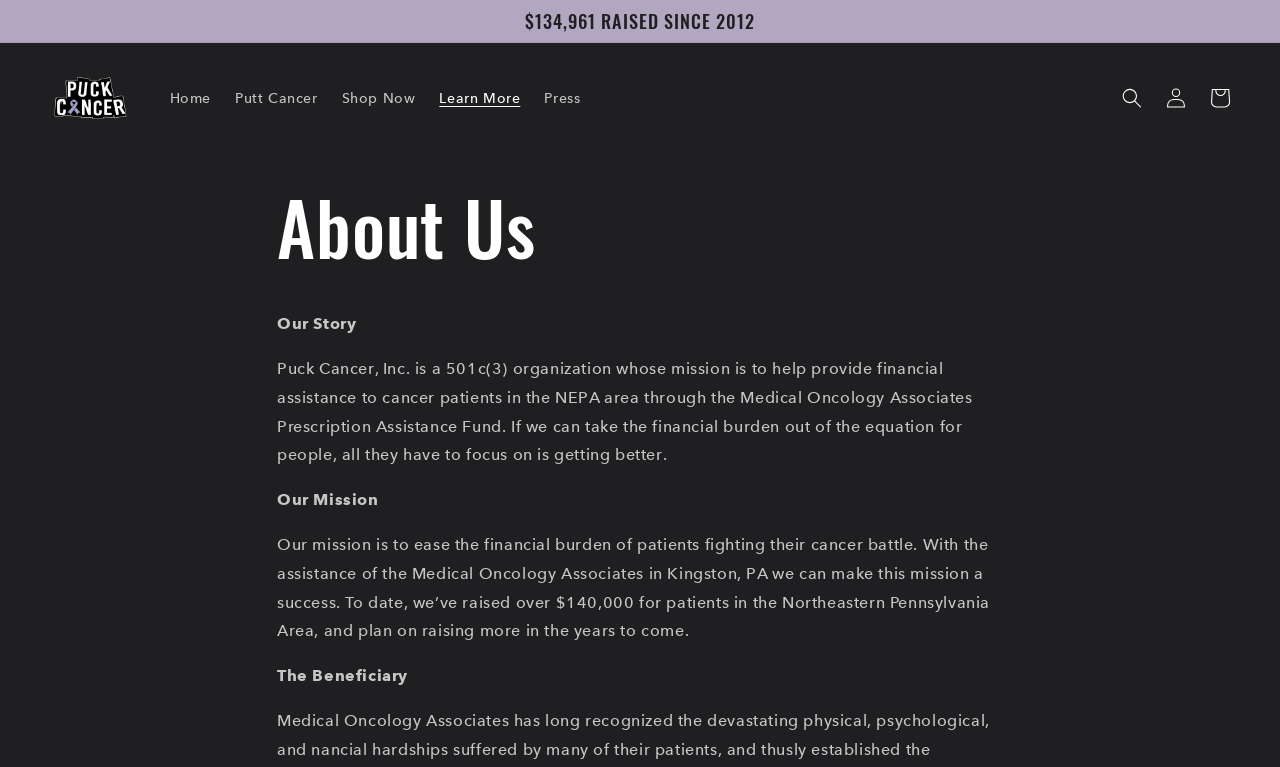Can you show the bounding box coordinates of the region to click on to complete the task described in the instruction: "Log in to the account"?

[0.902, 0.1, 0.936, 0.157]